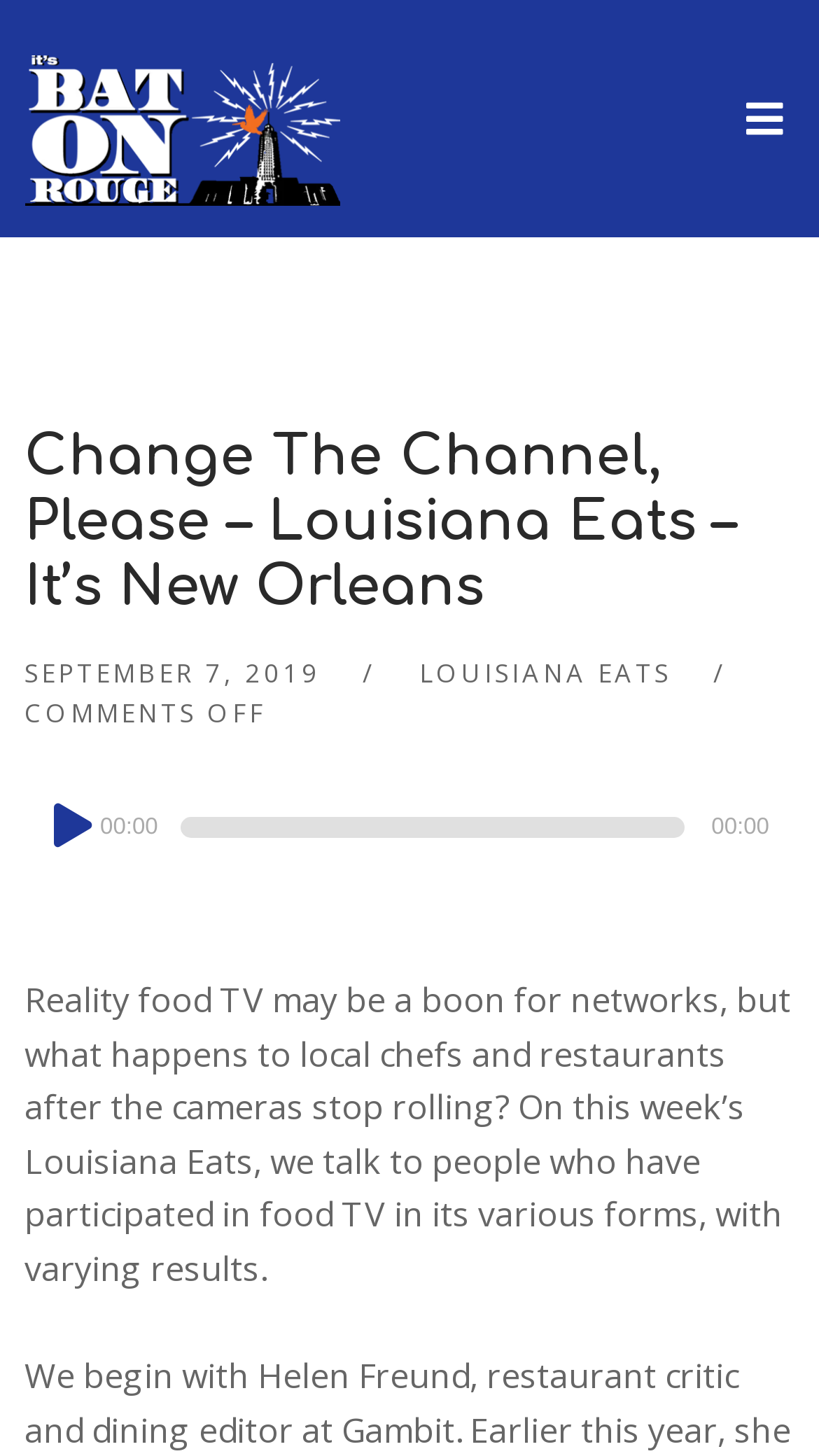Locate the UI element described by 00:00 00:00 in the provided webpage screenshot. Return the bounding box coordinates in the format (top-left x, top-left y, bottom-right x, bottom-right y), ensuring all values are between 0 and 1.

[0.03, 0.539, 0.97, 0.597]